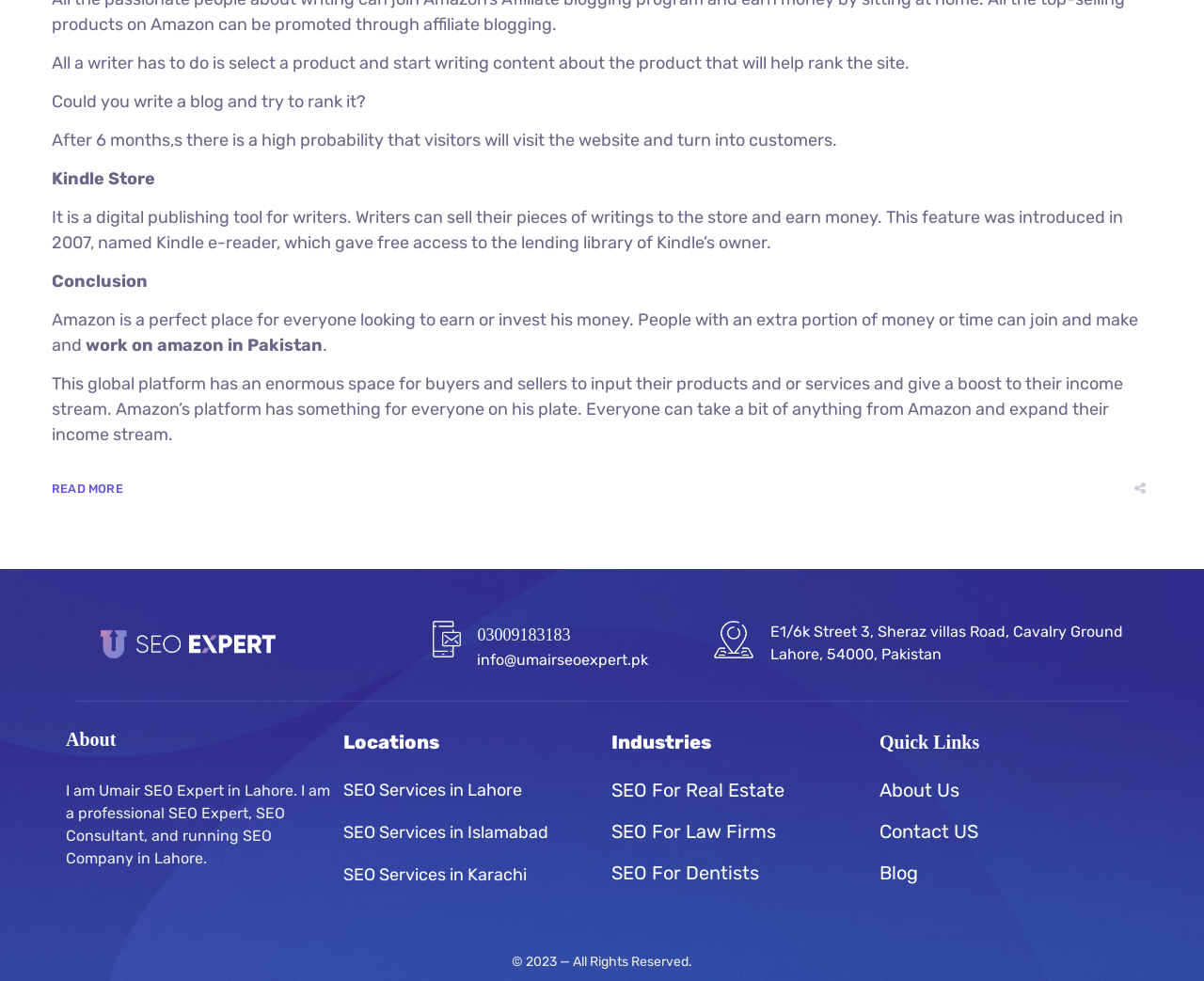Determine the bounding box coordinates for the area you should click to complete the following instruction: "Contact Umair SEO Expert through email".

[0.396, 0.663, 0.539, 0.682]